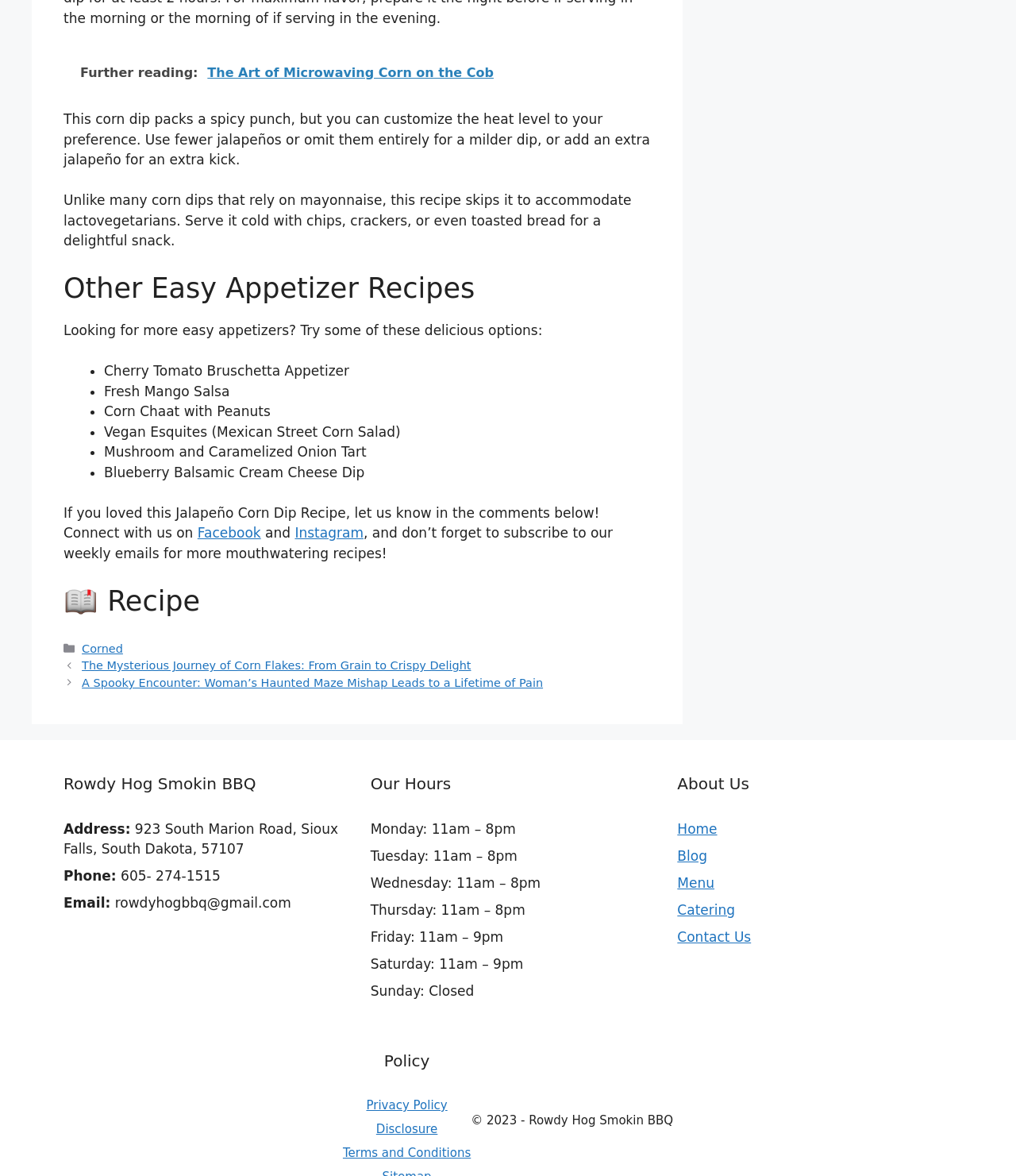Pinpoint the bounding box coordinates of the element you need to click to execute the following instruction: "Visit the 'Facebook' page". The bounding box should be represented by four float numbers between 0 and 1, in the format [left, top, right, bottom].

[0.194, 0.446, 0.257, 0.46]